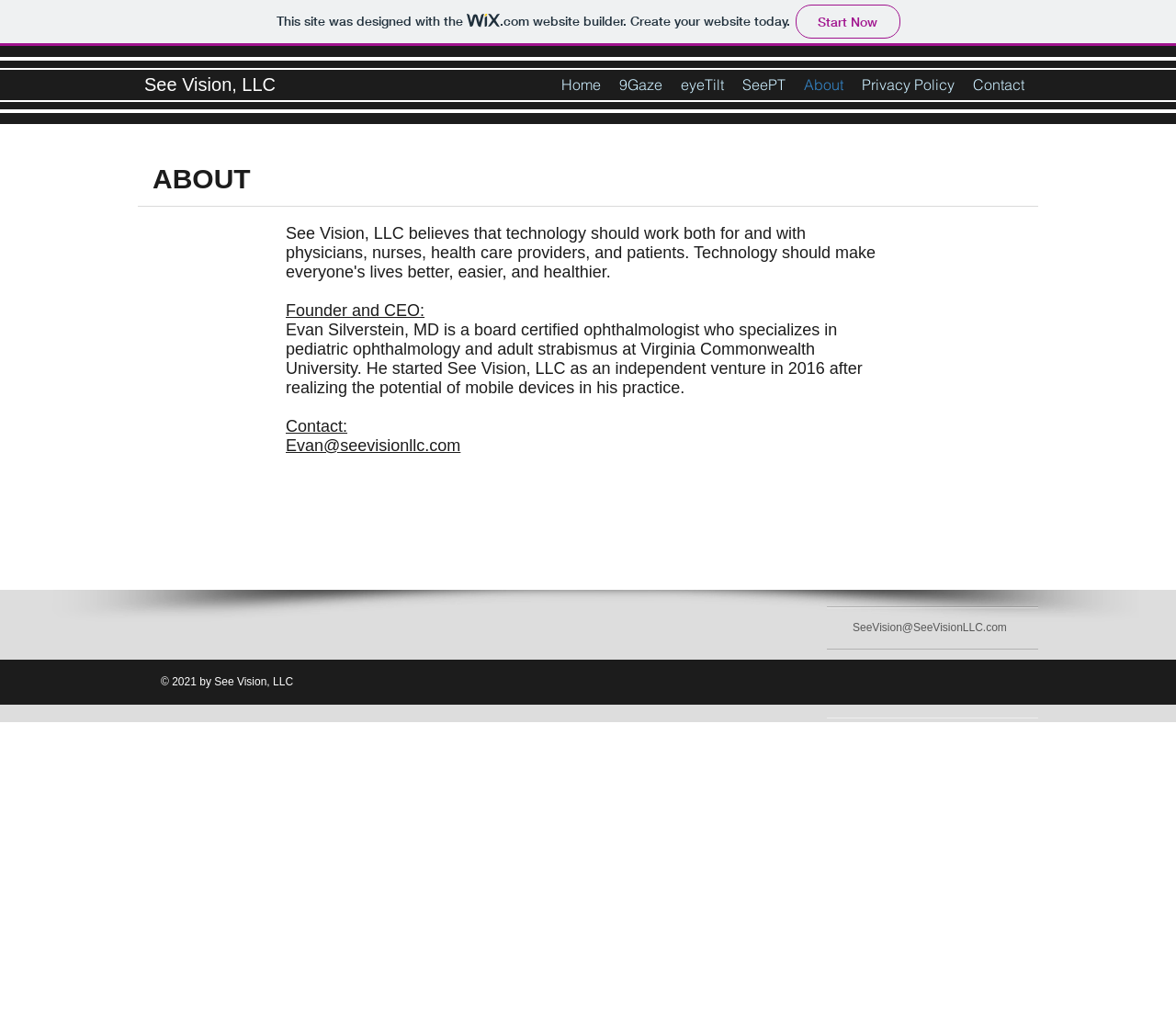Identify the bounding box coordinates of the area you need to click to perform the following instruction: "Go to the home page".

[0.47, 0.072, 0.519, 0.09]